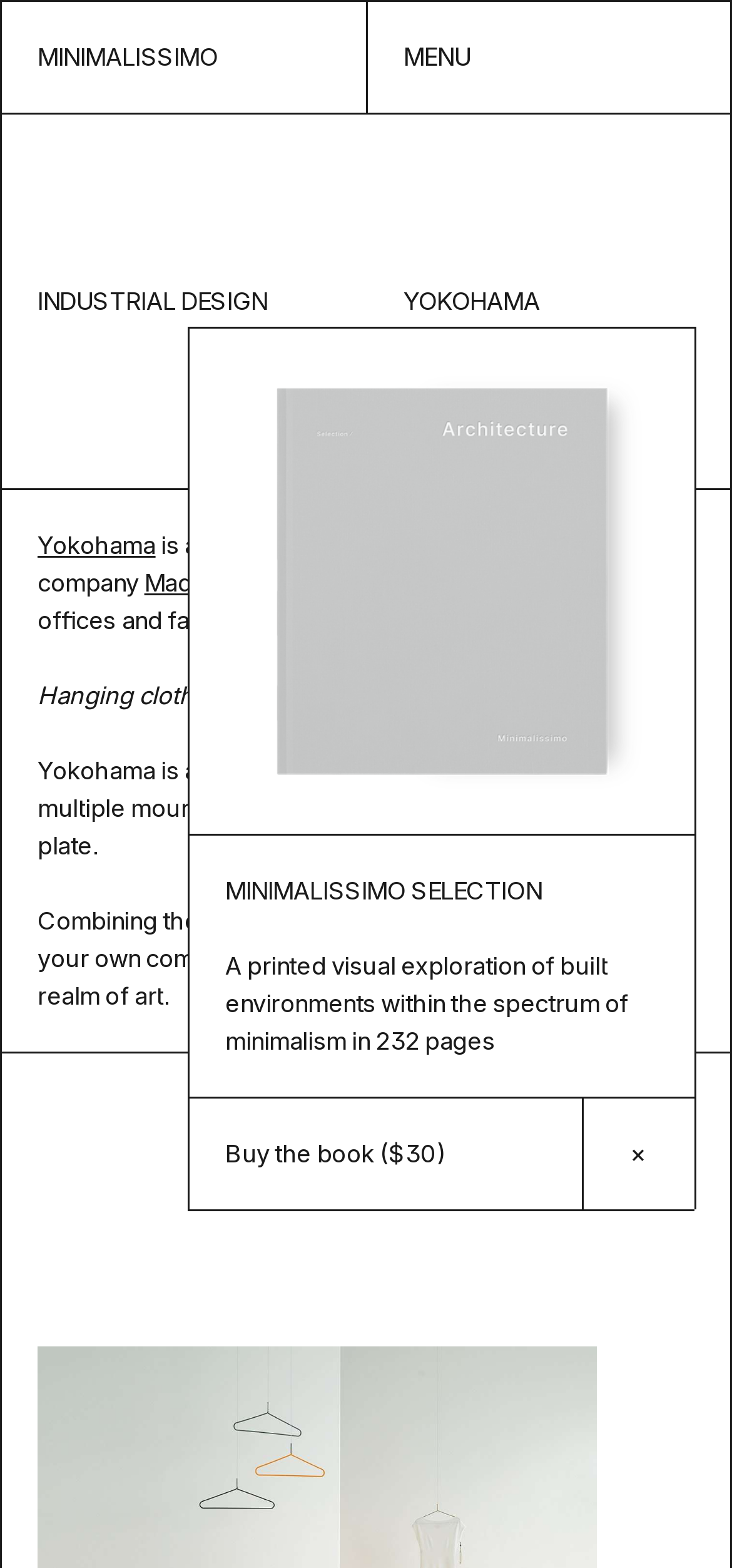Please find the bounding box coordinates of the clickable region needed to complete the following instruction: "Open MENU". The bounding box coordinates must consist of four float numbers between 0 and 1, i.e., [left, top, right, bottom].

None